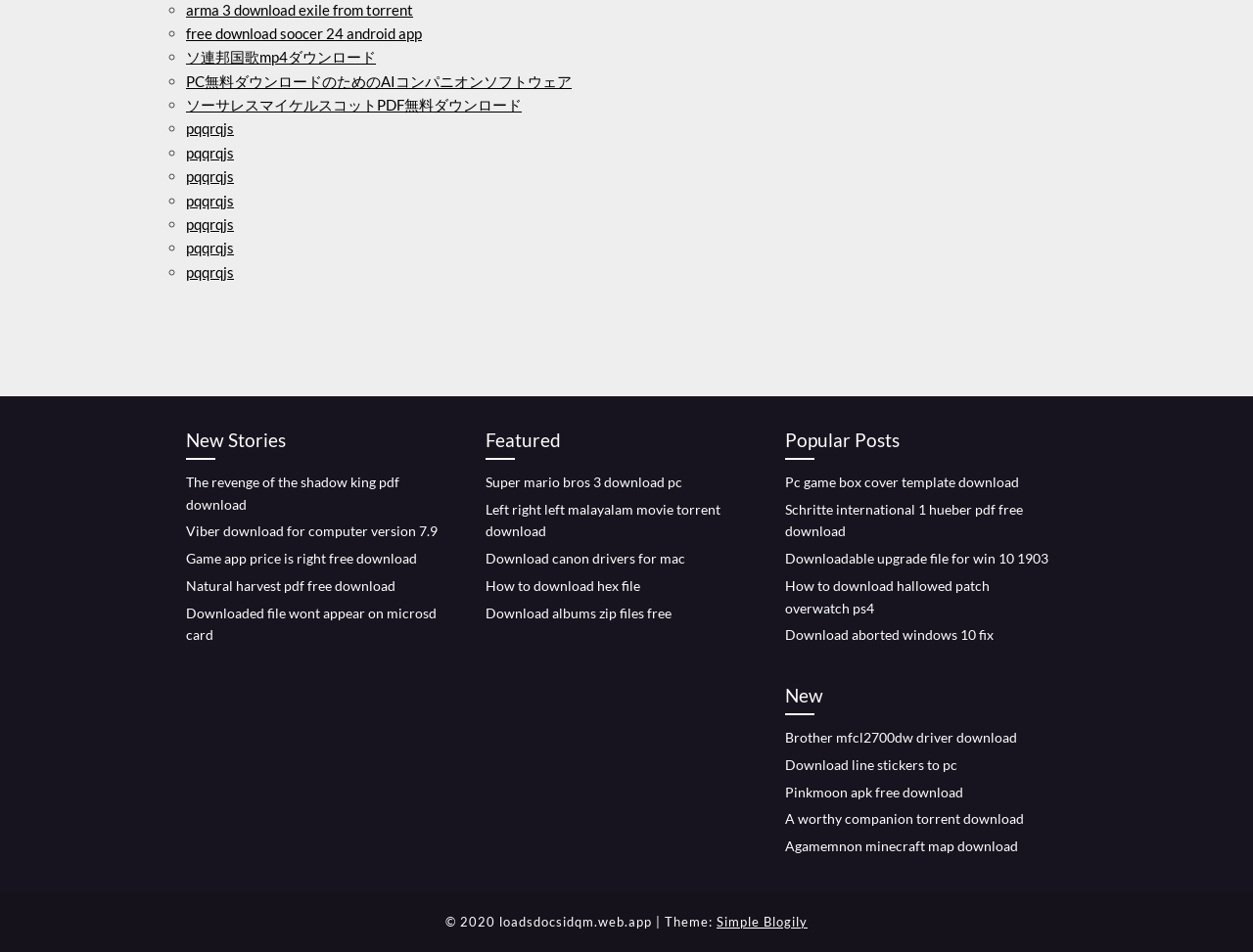Using the webpage screenshot and the element description A worthy companion torrent download, determine the bounding box coordinates. Specify the coordinates in the format (top-left x, top-left y, bottom-right x, bottom-right y) with values ranging from 0 to 1.

[0.627, 0.851, 0.817, 0.869]